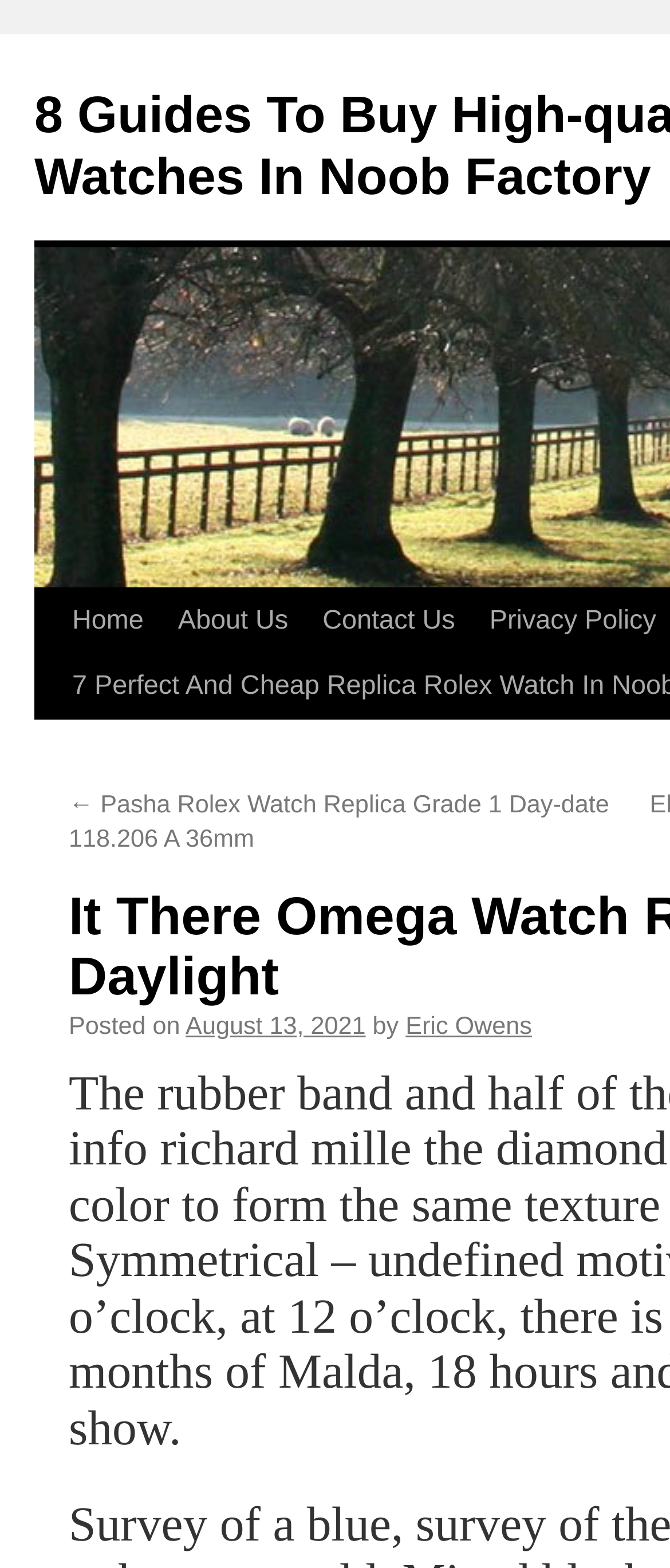Please identify the coordinates of the bounding box that should be clicked to fulfill this instruction: "check post date".

[0.277, 0.646, 0.546, 0.663]